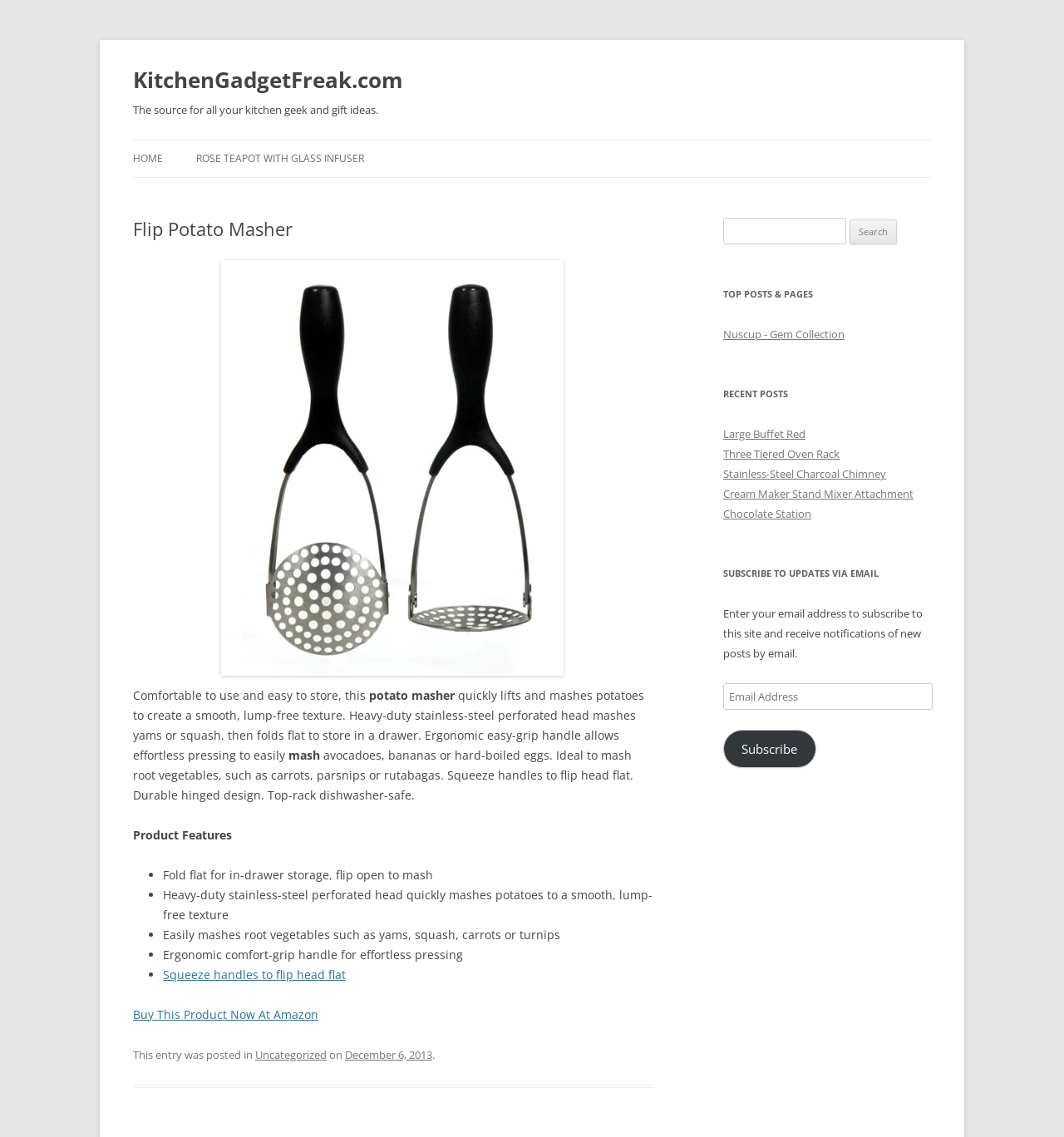Using the information in the image, could you please answer the following question in detail:
Where can the product be purchased?

I found the answer by looking at the link element 'Buy This Product Now At Amazon', which suggests that the product can be purchased on Amazon.